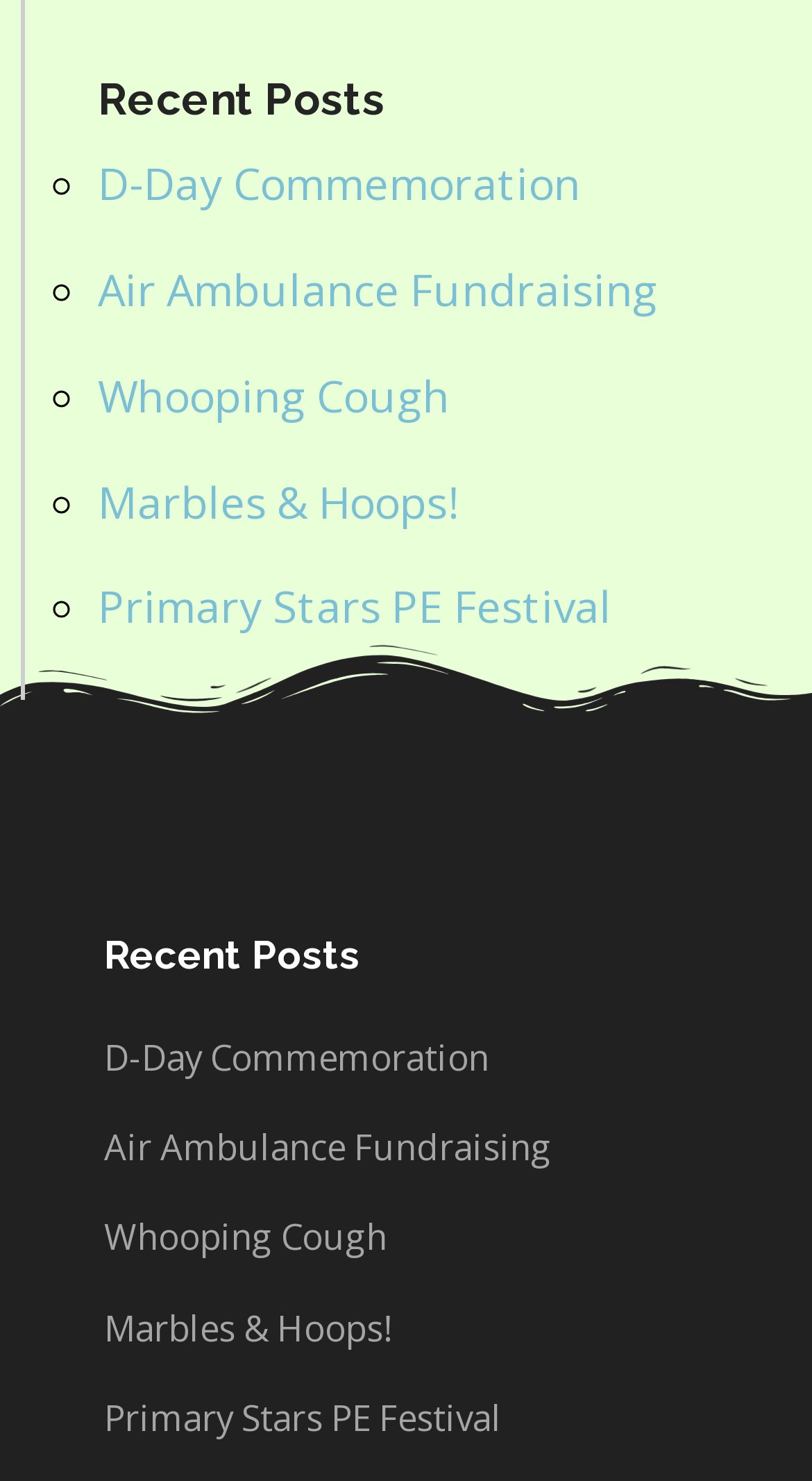Please determine the bounding box coordinates of the element's region to click in order to carry out the following instruction: "check out Primary Stars PE Festival". The coordinates should be four float numbers between 0 and 1, i.e., [left, top, right, bottom].

[0.121, 0.39, 0.754, 0.43]